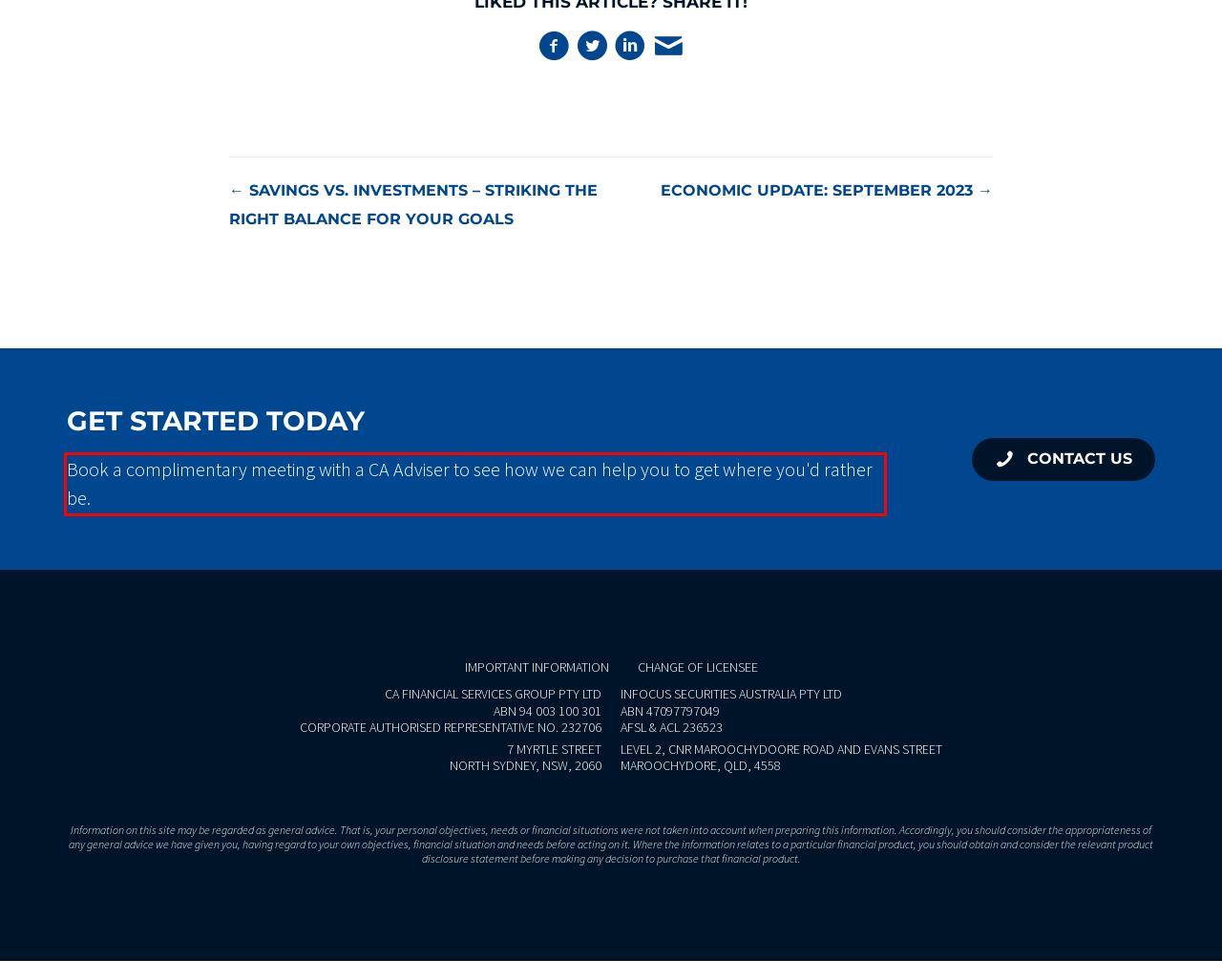You are provided with a screenshot of a webpage that includes a red bounding box. Extract and generate the text content found within the red bounding box.

Book a complimentary meeting with a CA Adviser to see how we can help you to get where you'd rather be.